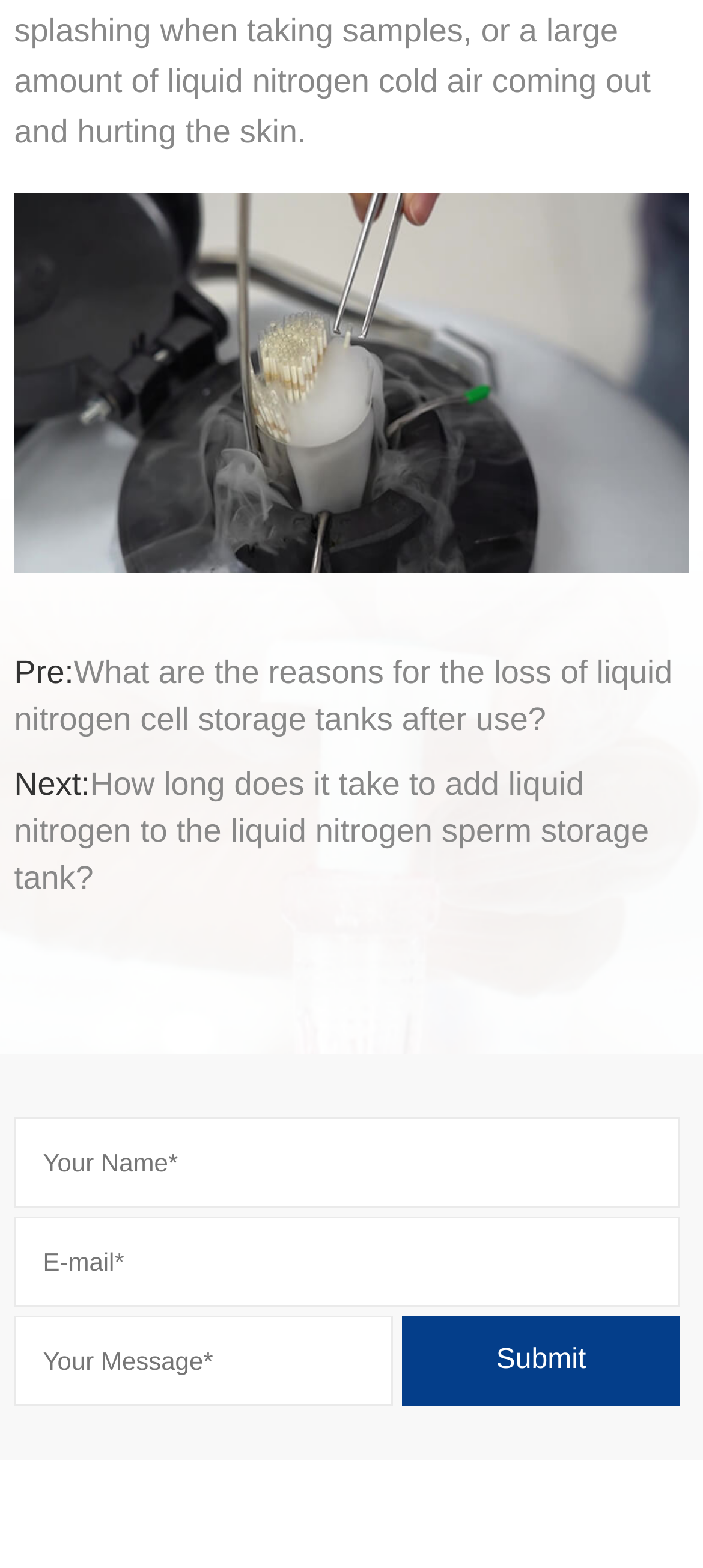What is the purpose of the 'Submit' button?
Look at the screenshot and respond with one word or a short phrase.

To submit a message